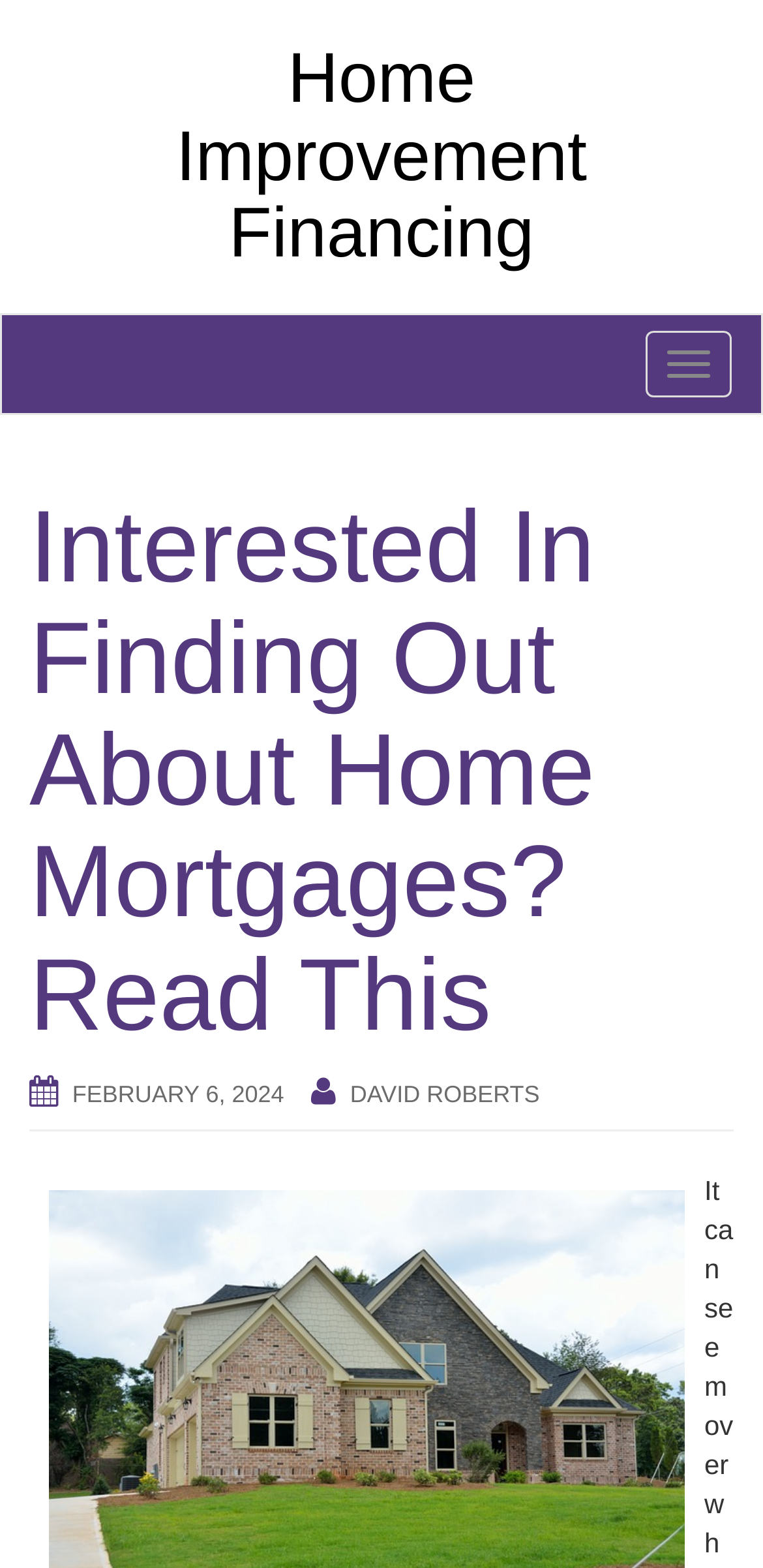Answer this question using a single word or a brief phrase:
When was the article published?

FEBRUARY 6, 2024